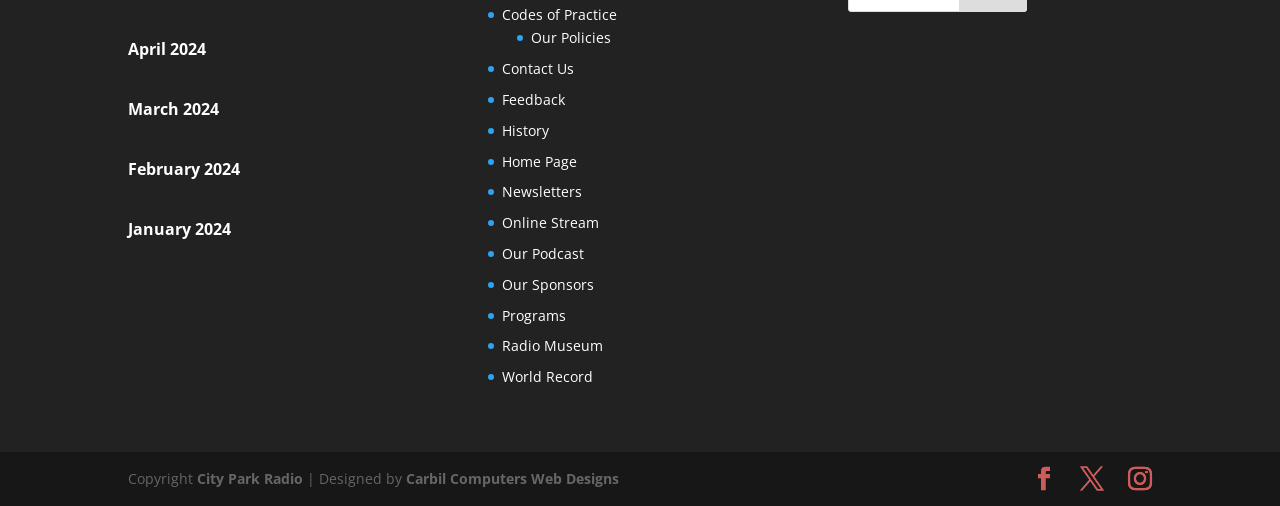Who designed the webpage?
Can you provide a detailed and comprehensive answer to the question?

By examining the footer section of the webpage, I found the credit for the webpage design, which is attributed to 'Carbil Computers Web Designs'.